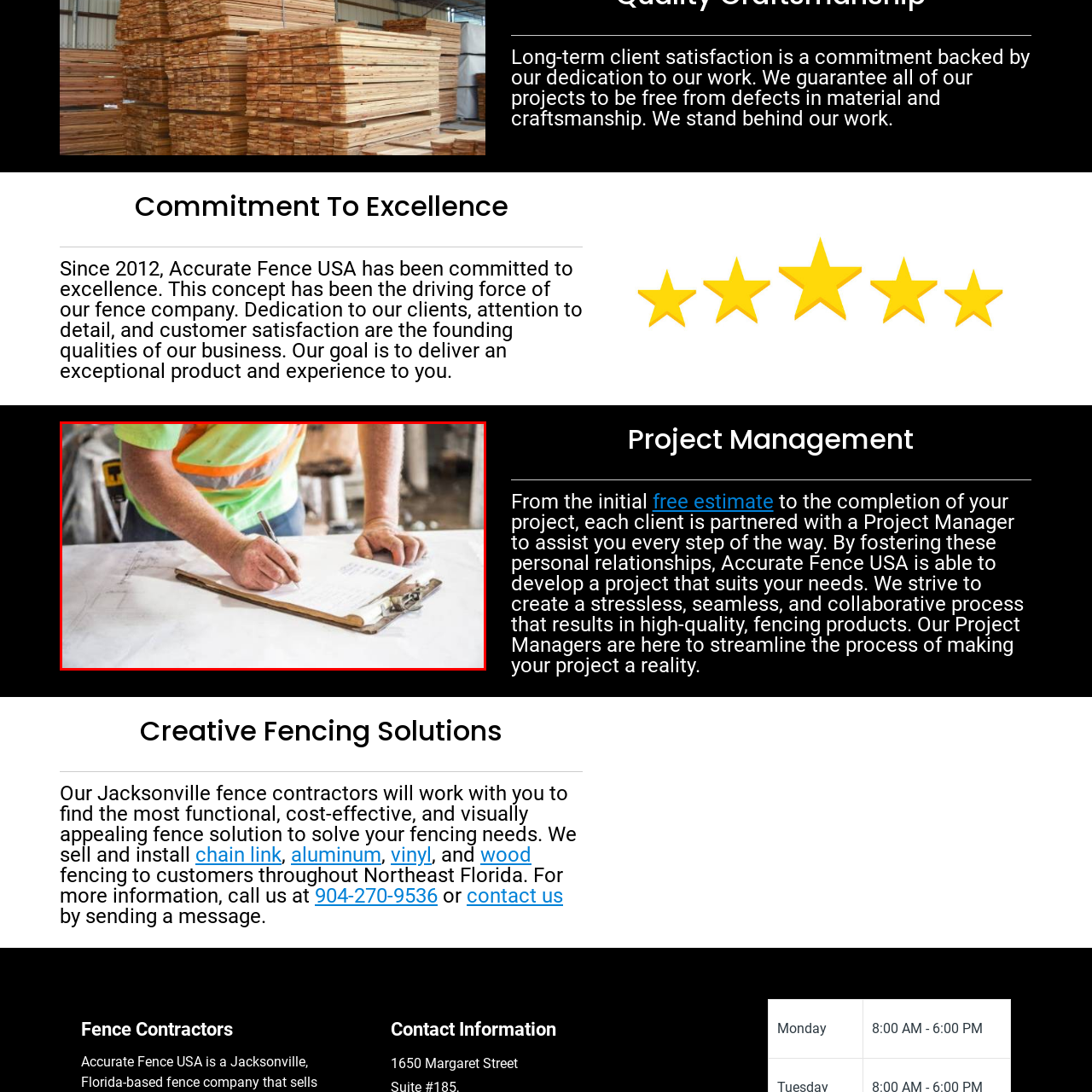What is the environment like?
Please review the image inside the red bounding box and answer using a single word or phrase.

Busy and active